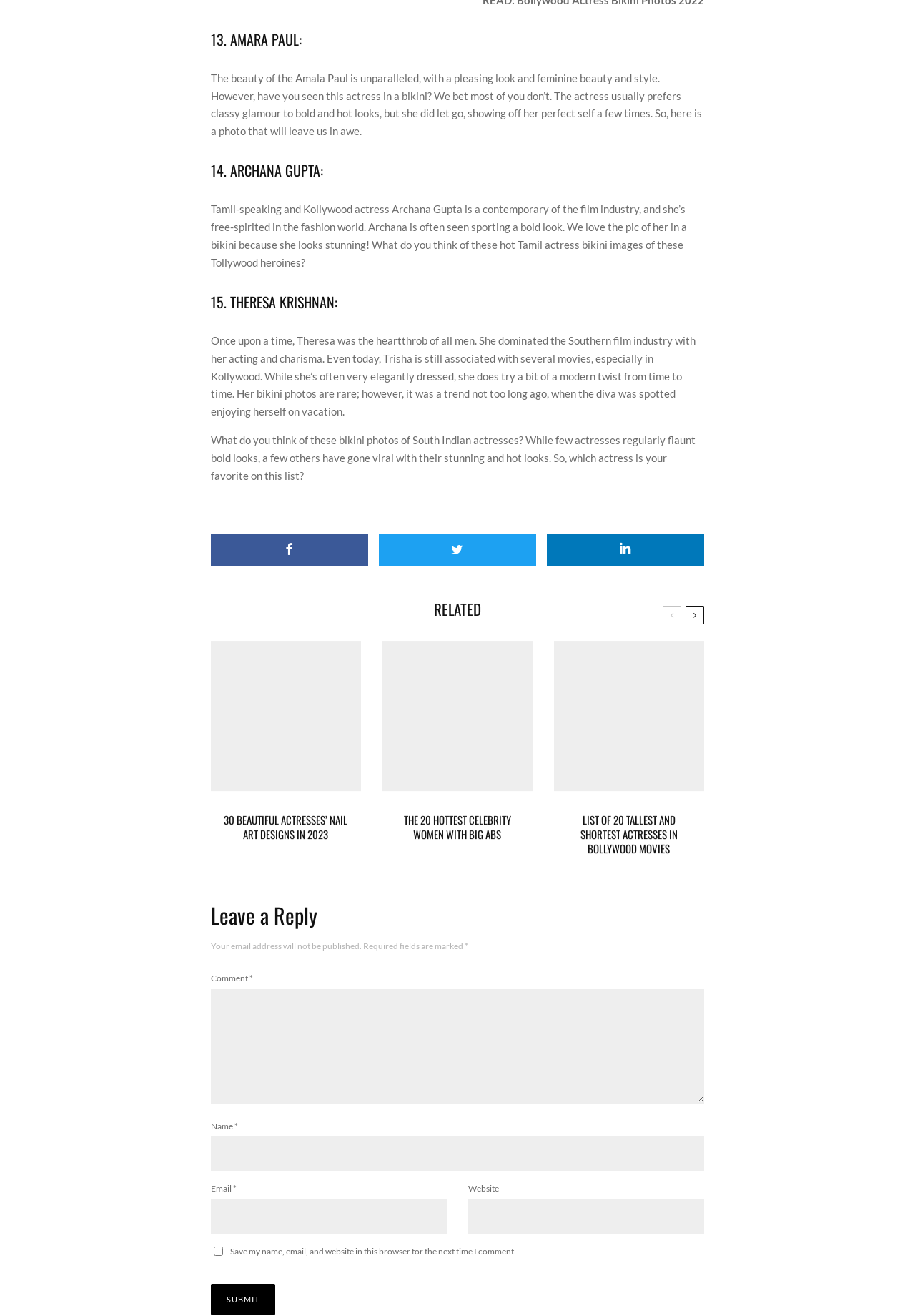What is the purpose of the 'Share' and 'Tweet' links?
Kindly answer the question with as much detail as you can.

The 'Share' and 'Tweet' links are provided at the end of the article, allowing readers to share the content on social media platforms. This suggests that the article is intended to be shared and discussed online.